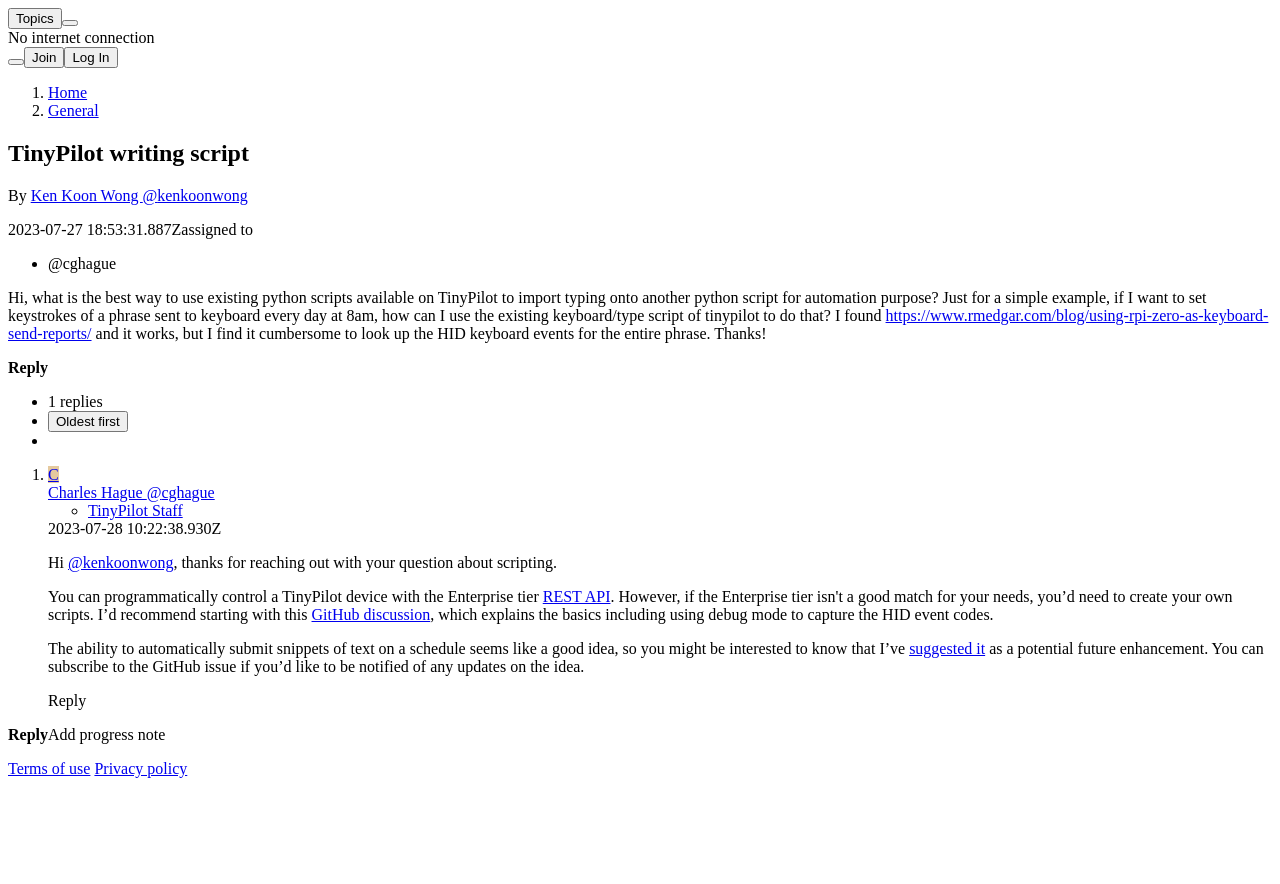Describe the webpage in detail, including text, images, and layout.

This webpage is about a discussion forum for TinyPilot writing scripts. At the top, there are four buttons: "Topics", an empty button, "Join", and "Log In". Below these buttons, there is a notification stating "No internet connection". 

The main content of the page is an article with a heading "TinyPilot writing script" and a description "By Ken Koon Wong @kenkoonwong" along with a timestamp "2023-07-27 18:53:31.887Z". The article is assigned to "@cghague". 

The article content starts with a question about how to use existing Python scripts available on TinyPilot to import typing onto another Python script for automation purposes. The user provides an example of setting keystrokes of a phrase sent to the keyboard every day at 8am and asks how to use the existing keyboard/type script of TinyPilot to achieve this. 

There is a link to an external blog post and a reply button below the article. The reply section has a list of replies, with each reply having a timestamp, a username, and the reply content. The first reply is from "Charles Hague @cghague" and provides information about programmatically controlling a TinyPilot device with the Enterprise tier using the REST API. There are also links to a GitHub discussion and a suggested feature enhancement. 

At the bottom of the page, there are three buttons: "Reply", "Add progress note", and another "Reply" button. The page also has a footer section with links to "Terms of use" and "Privacy policy".